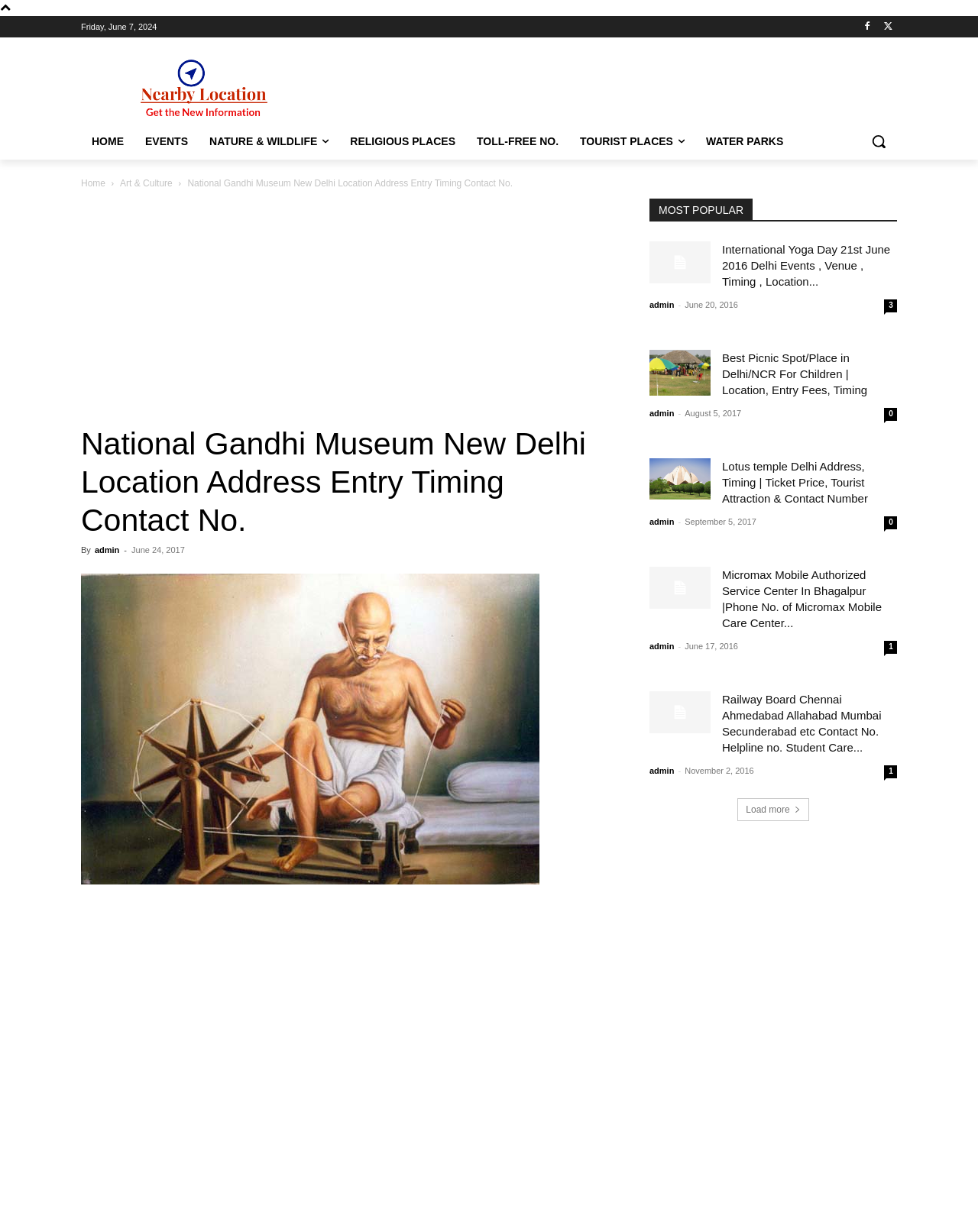What are the popular events in Delhi?
Please provide a single word or phrase answer based on the image.

International Yoga Day, Picnic places